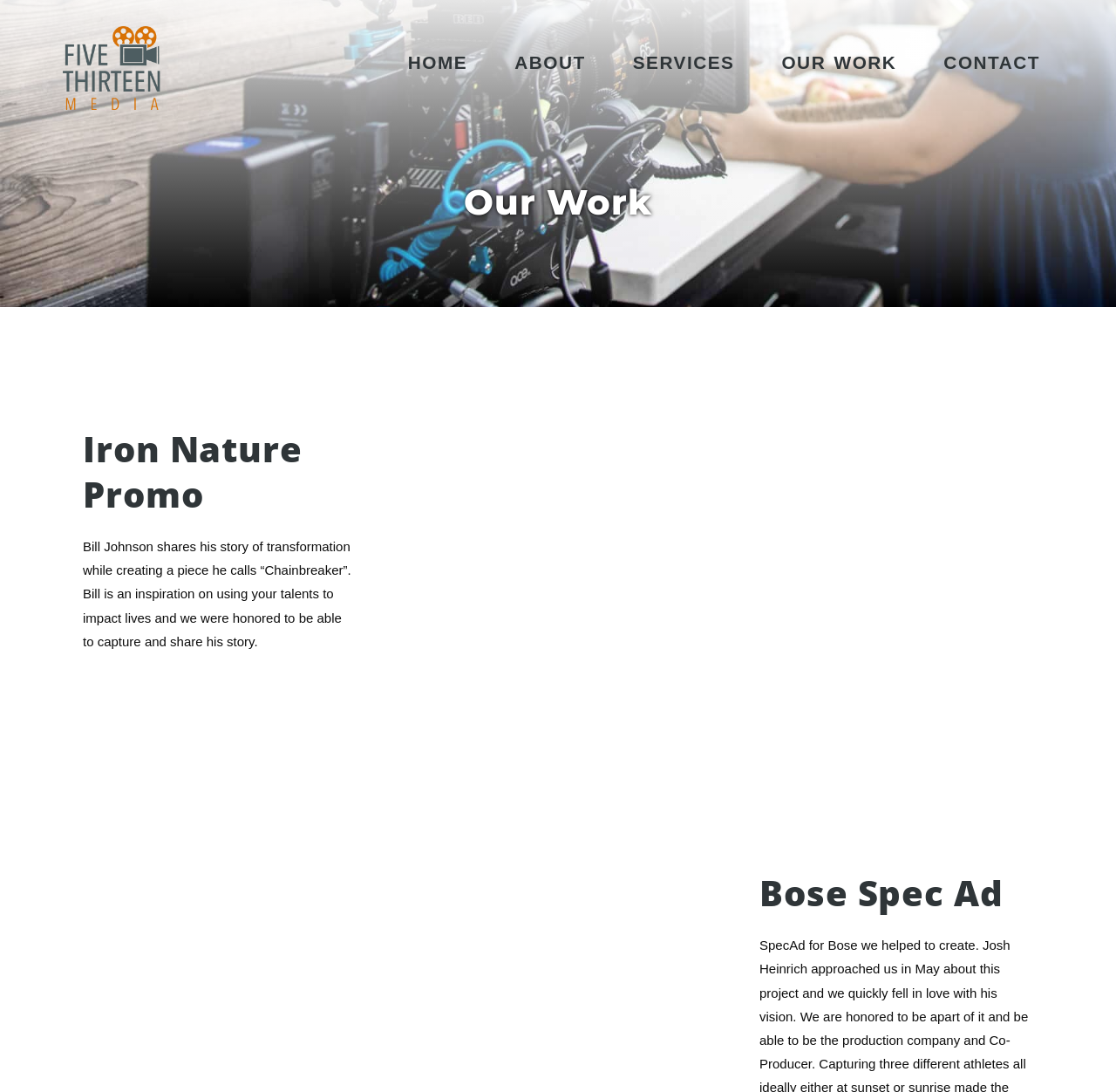Return the bounding box coordinates of the UI element that corresponds to this description: "Home". The coordinates must be given as four float numbers in the range of 0 and 1, [left, top, right, bottom].

[0.344, 0.024, 0.44, 0.091]